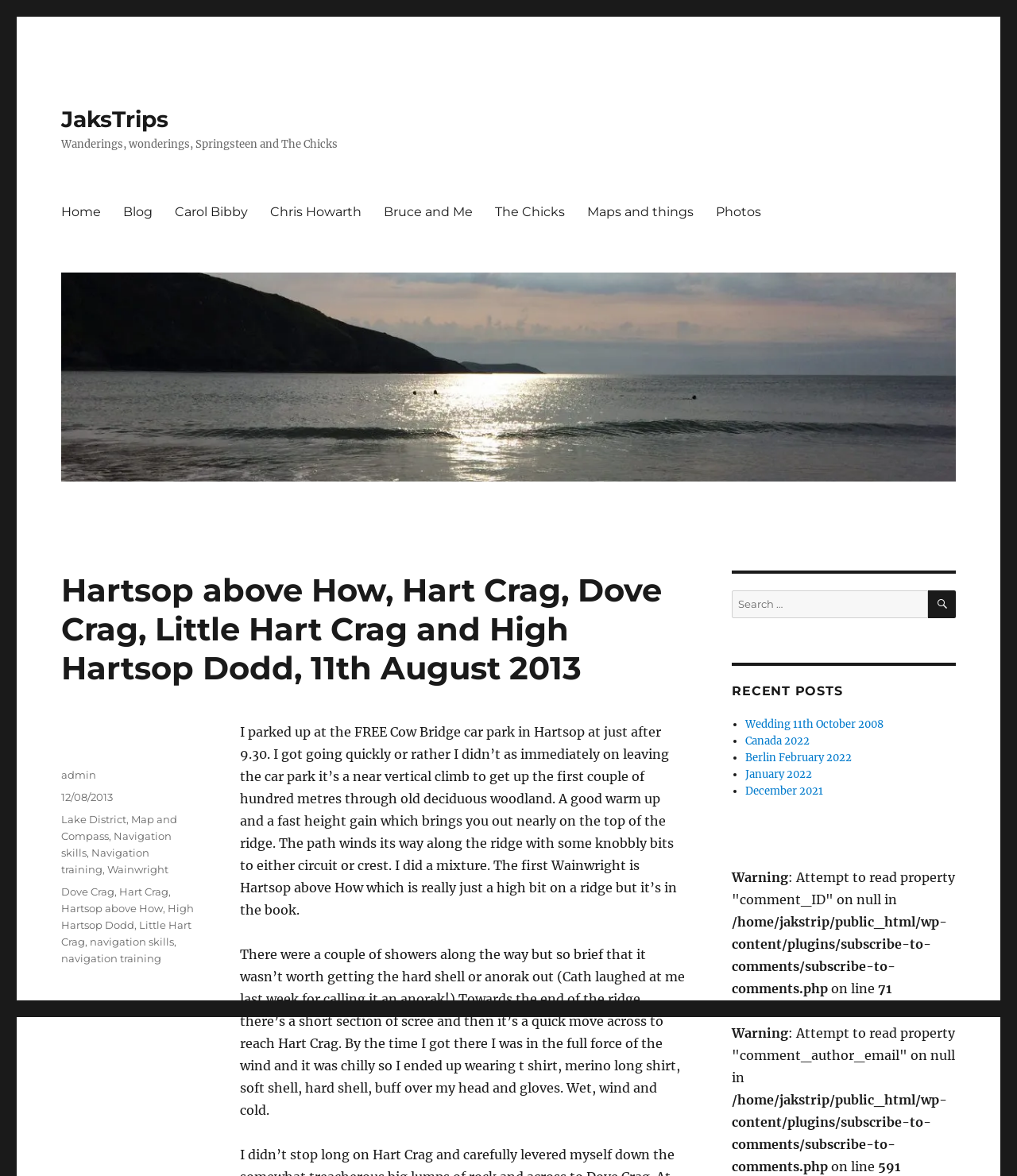Refer to the image and provide an in-depth answer to the question: 
What is the name of the first Wainwright?

The name of the first Wainwright can be found in the main content section of the webpage, where it says 'The first Wainwright is Hartsop above How which is really just a high bit on a ridge but it’s in the book'.